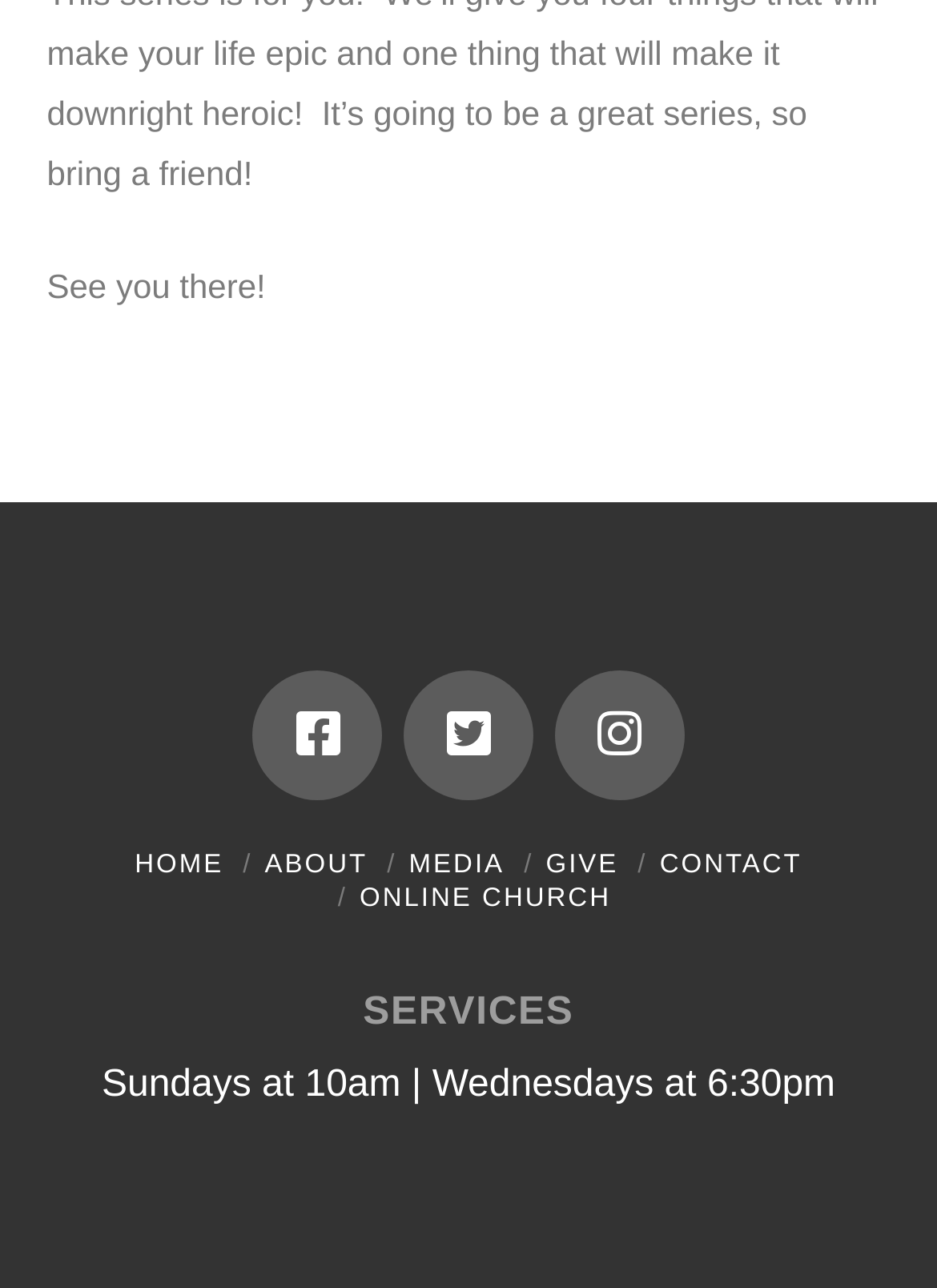How many social media platforms are listed on the top?
Analyze the image and deliver a detailed answer to the question.

I counted the number of social media links on the top section of the webpage and found three links: Facebook, Twitter, and Instagram.